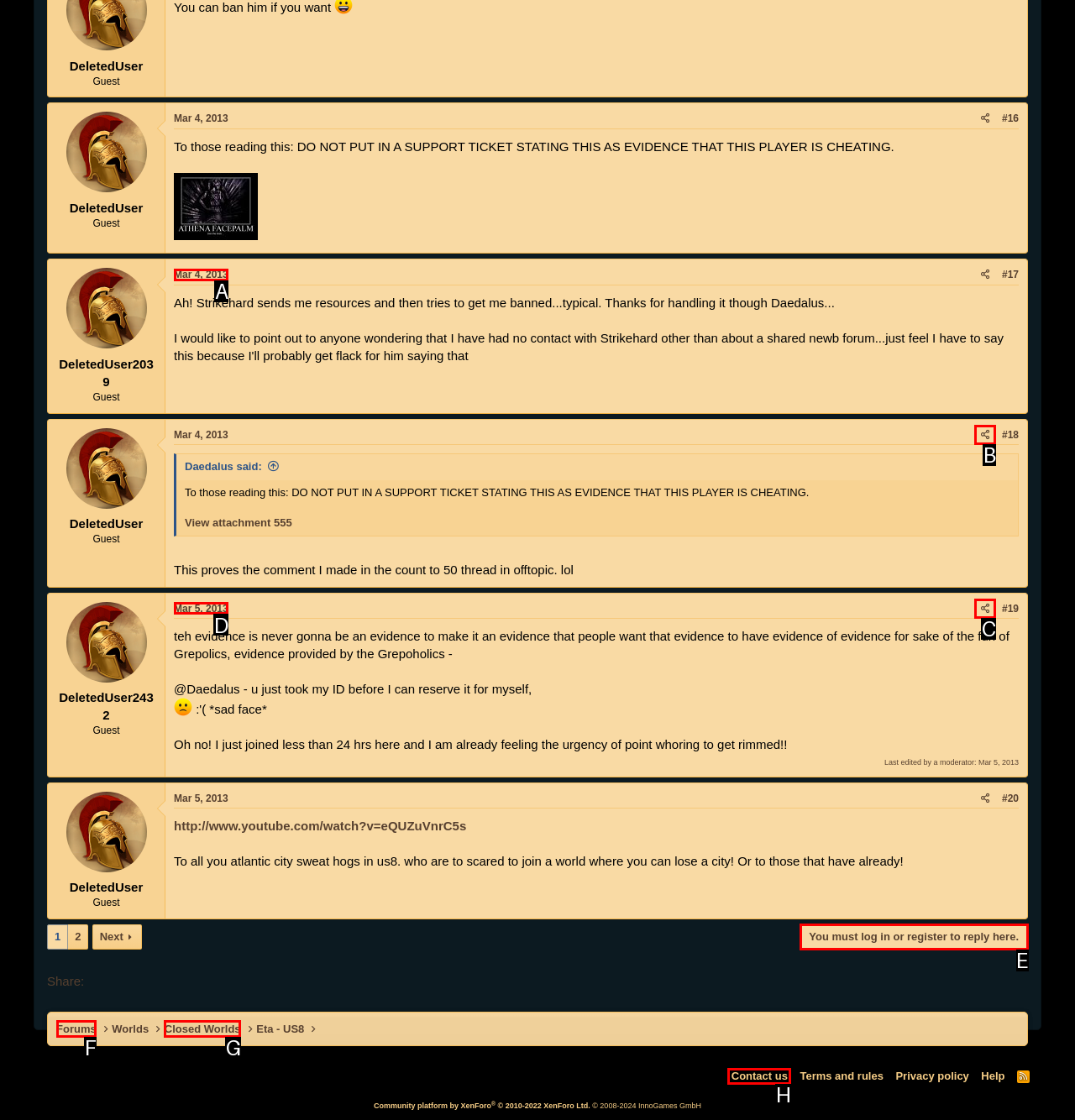From the options shown, which one fits the description: Closed Worlds? Respond with the appropriate letter.

G